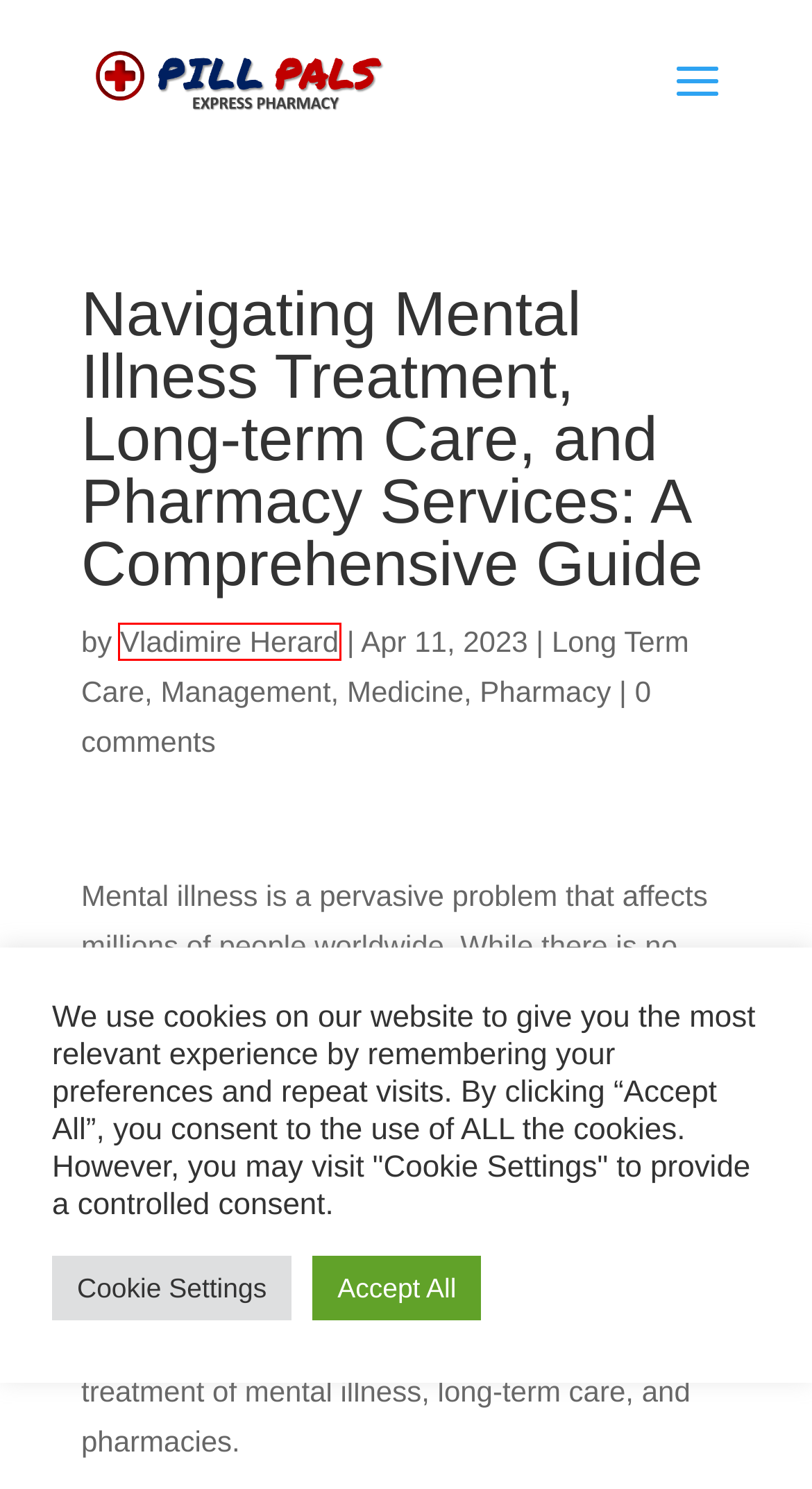Look at the given screenshot of a webpage with a red rectangle bounding box around a UI element. Pick the description that best matches the new webpage after clicking the element highlighted. The descriptions are:
A. Vladimire Herard - Pill Pals |
B. Privacy Policy - Pill Pals |
C. Management - Pill Pals |
D. Pharmacy - Pill Pals |
E. Medicine - Pill Pals |
F. Welcome to Pill Pals For Employers! - Pill Pals
G. I Want To... - The Care Pal Company
H. Long Term Care - Pill Pals |

A